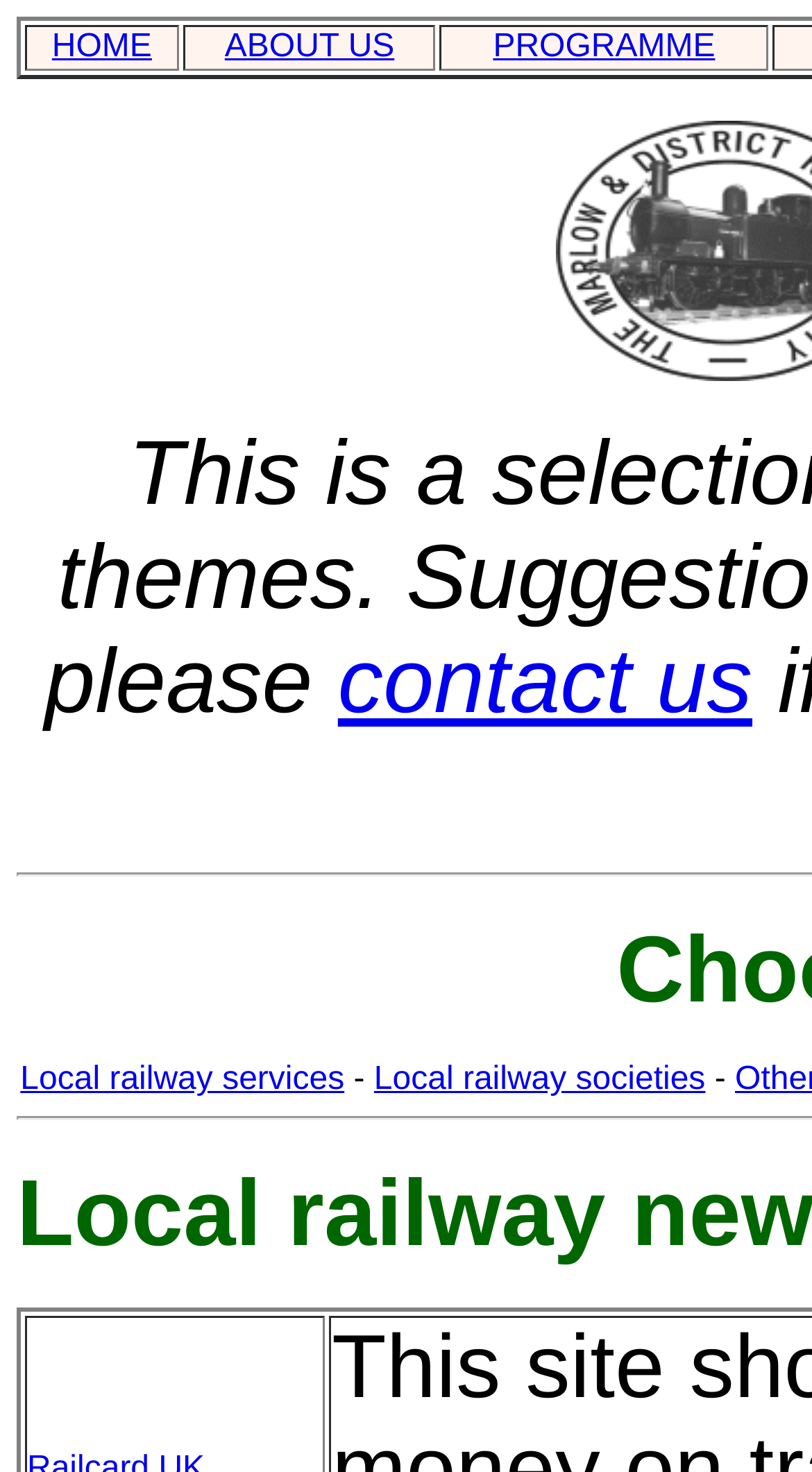What is the position of the 'contact us' link?
Please ensure your answer to the question is detailed and covers all necessary aspects.

According to the bounding box coordinates, the 'contact us' link has a y1 value of 0.428, which indicates it is located in the middle section of the webpage vertically. Its x1 value is 0.416, which suggests it is positioned on the right side of the webpage horizontally. Therefore, the 'contact us' link is located in the middle right section of the webpage.